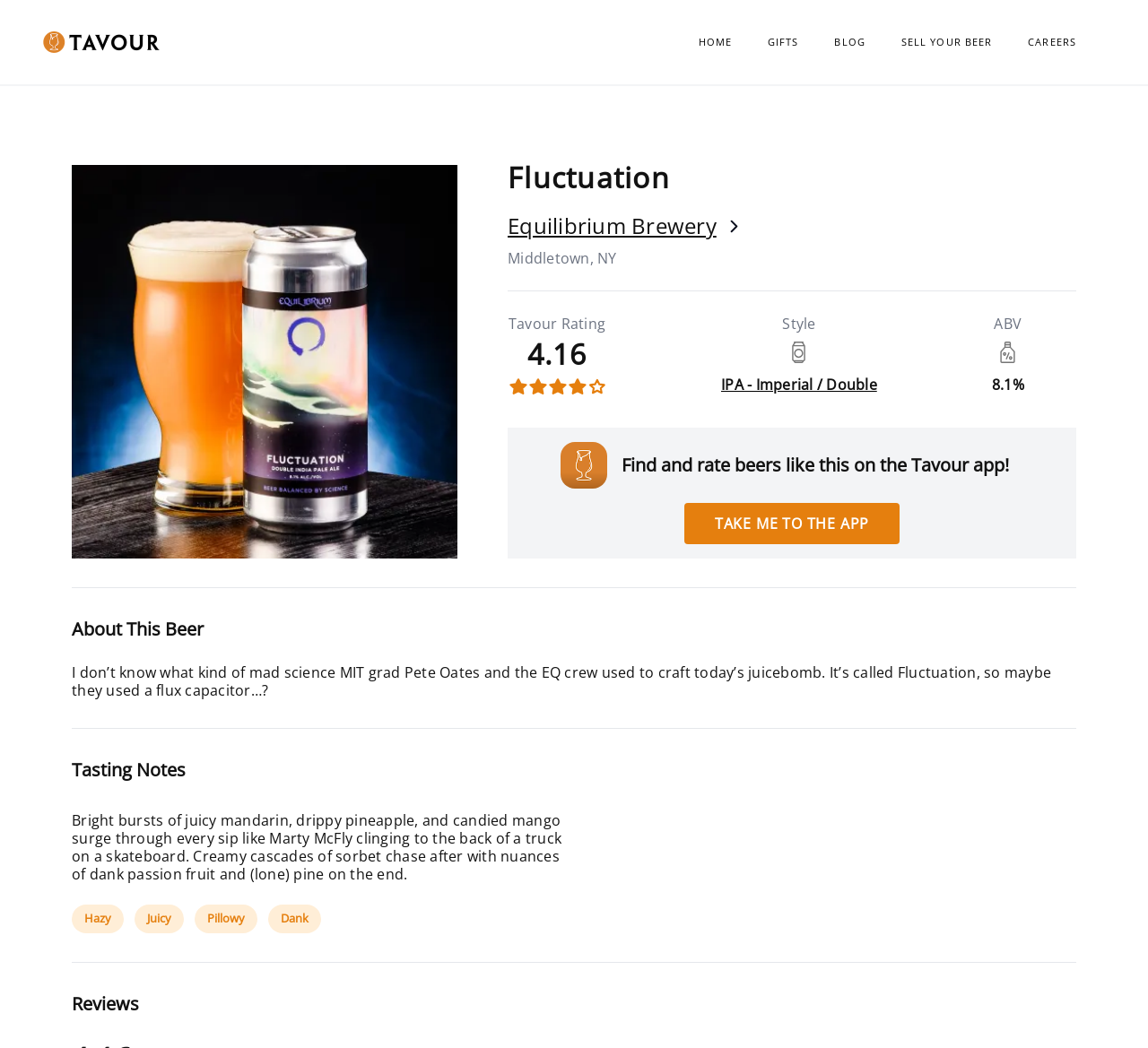Look at the image and answer the question in detail:
What is the name of the beer?

The name of the beer can be found in the heading element with the text 'Fluctuation' which is located below the image of the beer can.